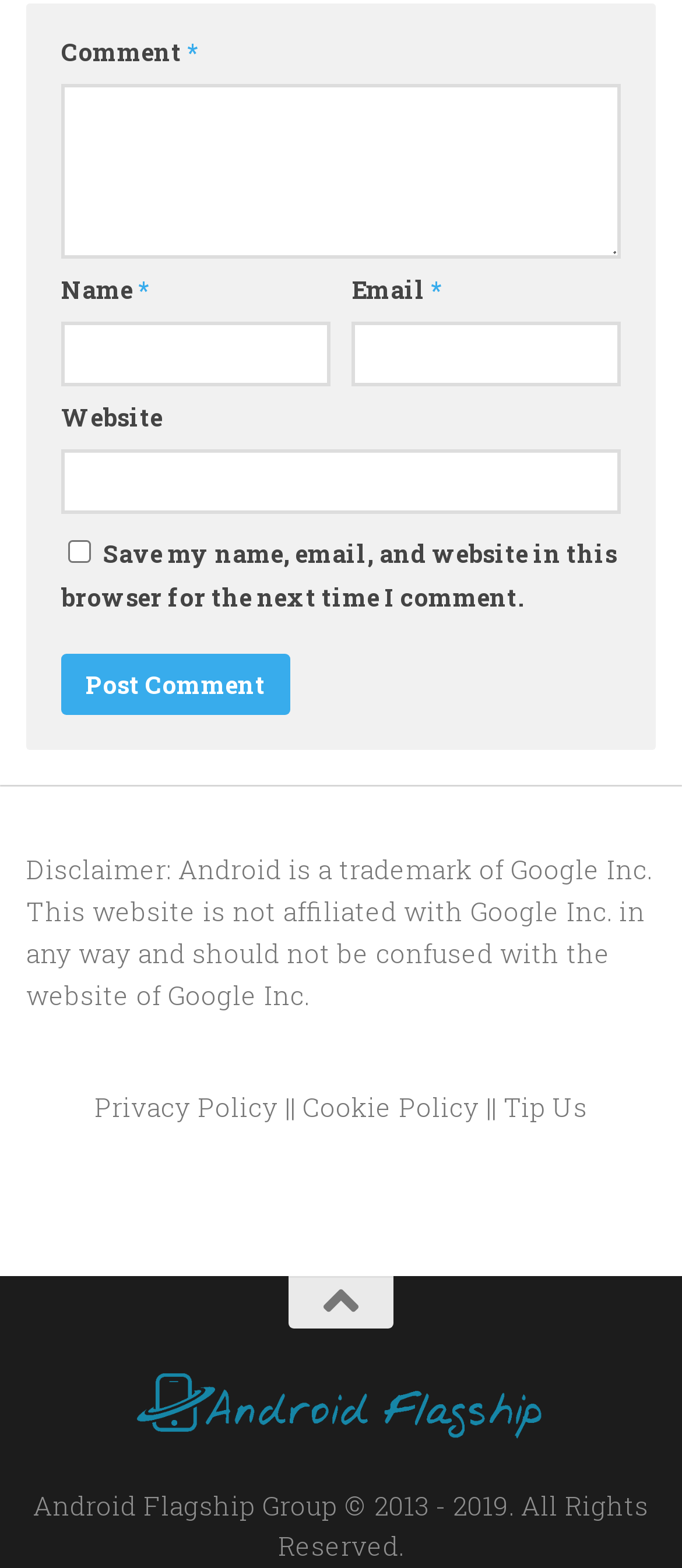Show the bounding box coordinates for the element that needs to be clicked to execute the following instruction: "Click the Post Comment button". Provide the coordinates in the form of four float numbers between 0 and 1, i.e., [left, top, right, bottom].

[0.09, 0.417, 0.426, 0.456]